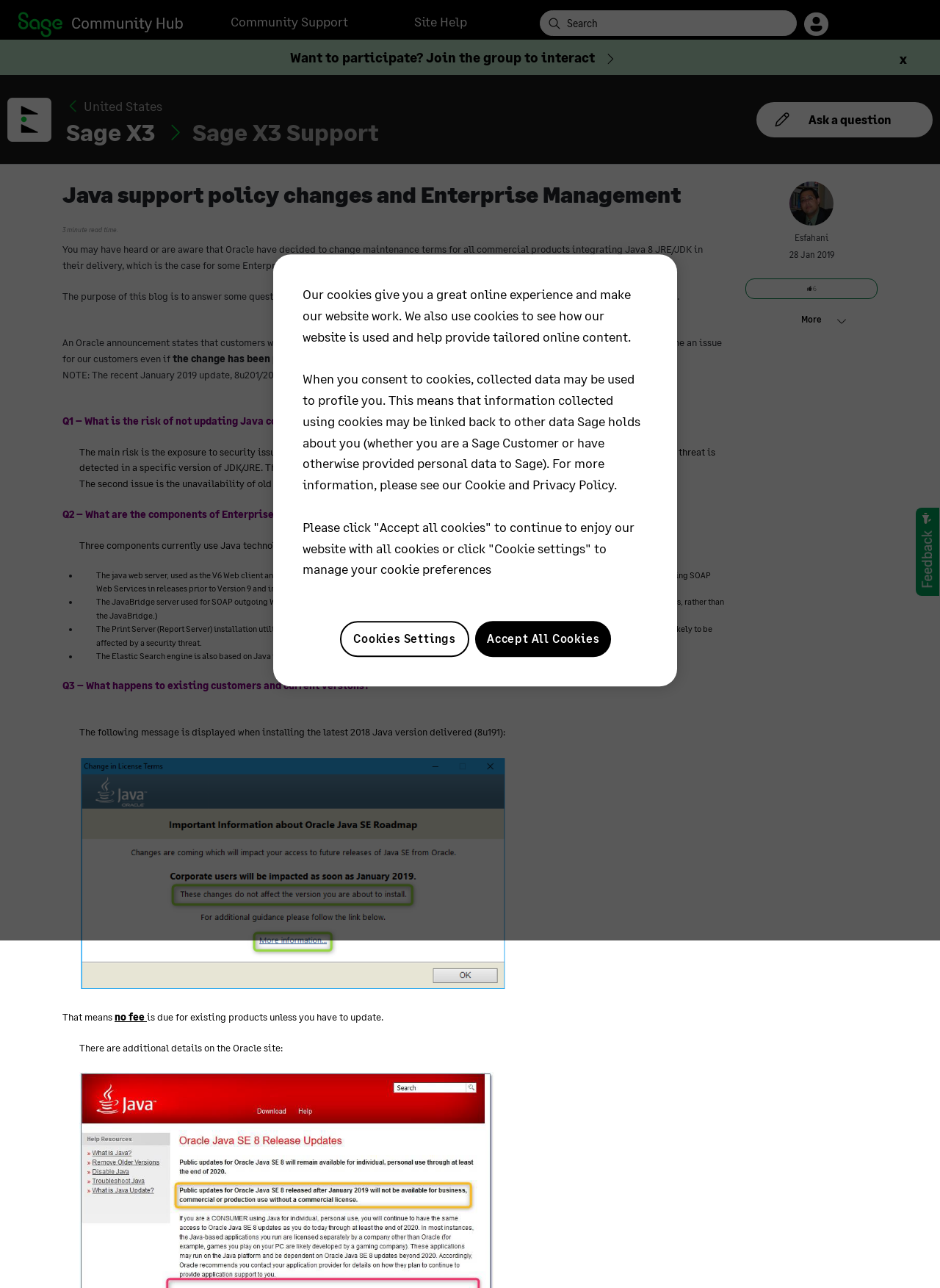Please locate the bounding box coordinates for the element that should be clicked to achieve the following instruction: "View community hub". Ensure the coordinates are given as four float numbers between 0 and 1, i.e., [left, top, right, bottom].

[0.008, 0.0, 0.203, 0.034]